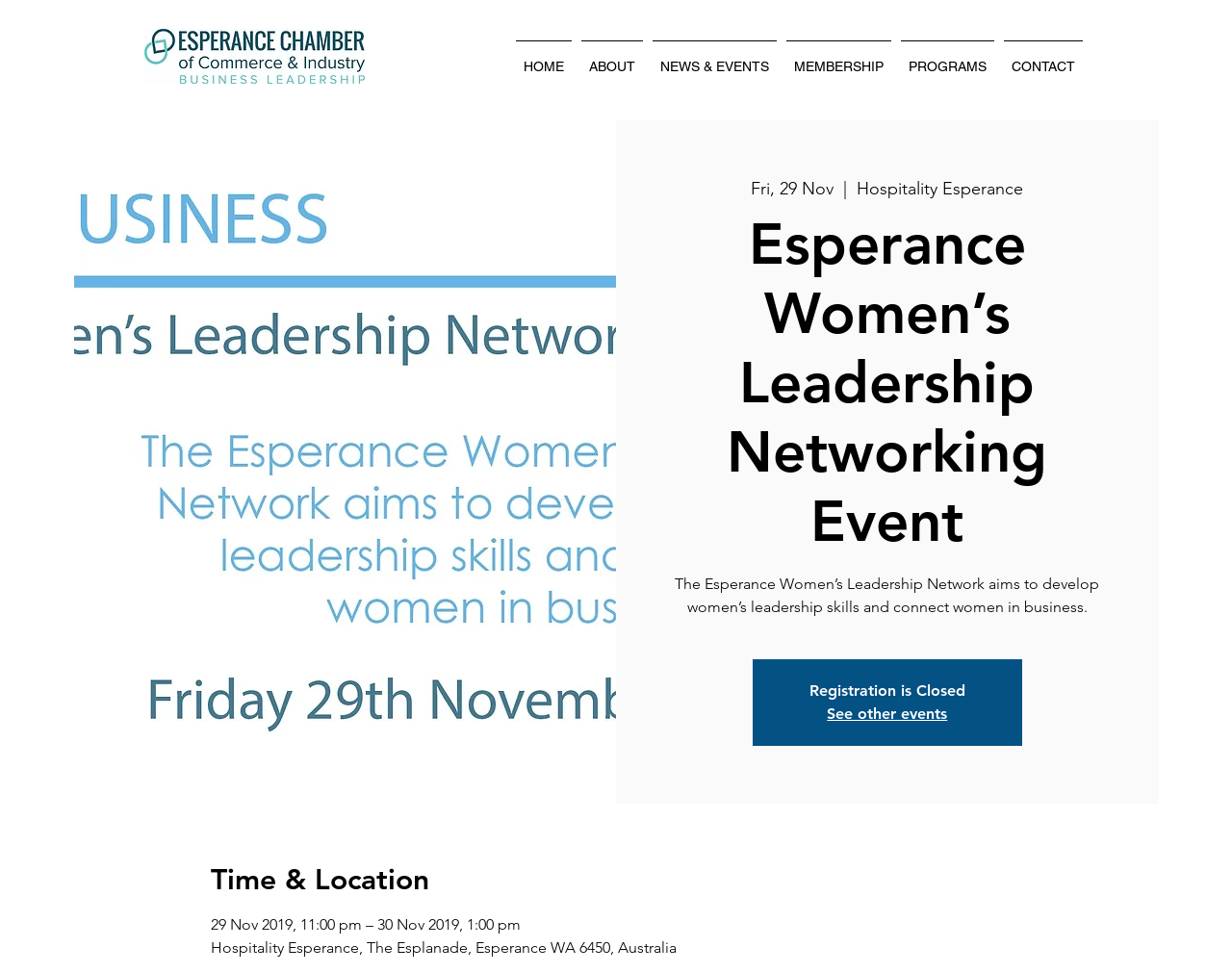Using the given description, provide the bounding box coordinates formatted as (top-left x, top-left y, bottom-right x, bottom-right y), with all values being floating point numbers between 0 and 1. Description: See other events

[0.671, 0.724, 0.769, 0.743]